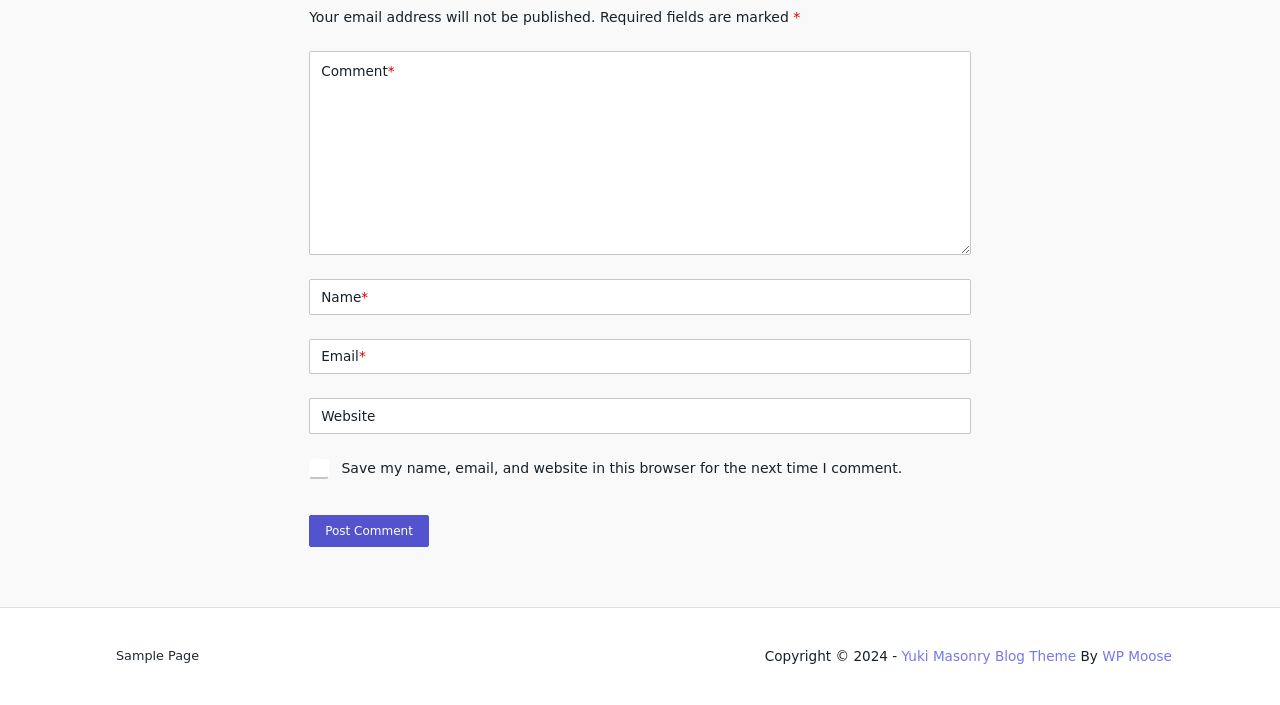Please locate the bounding box coordinates of the element that should be clicked to achieve the given instruction: "Visit the Sample Page".

[0.084, 0.923, 0.162, 0.938]